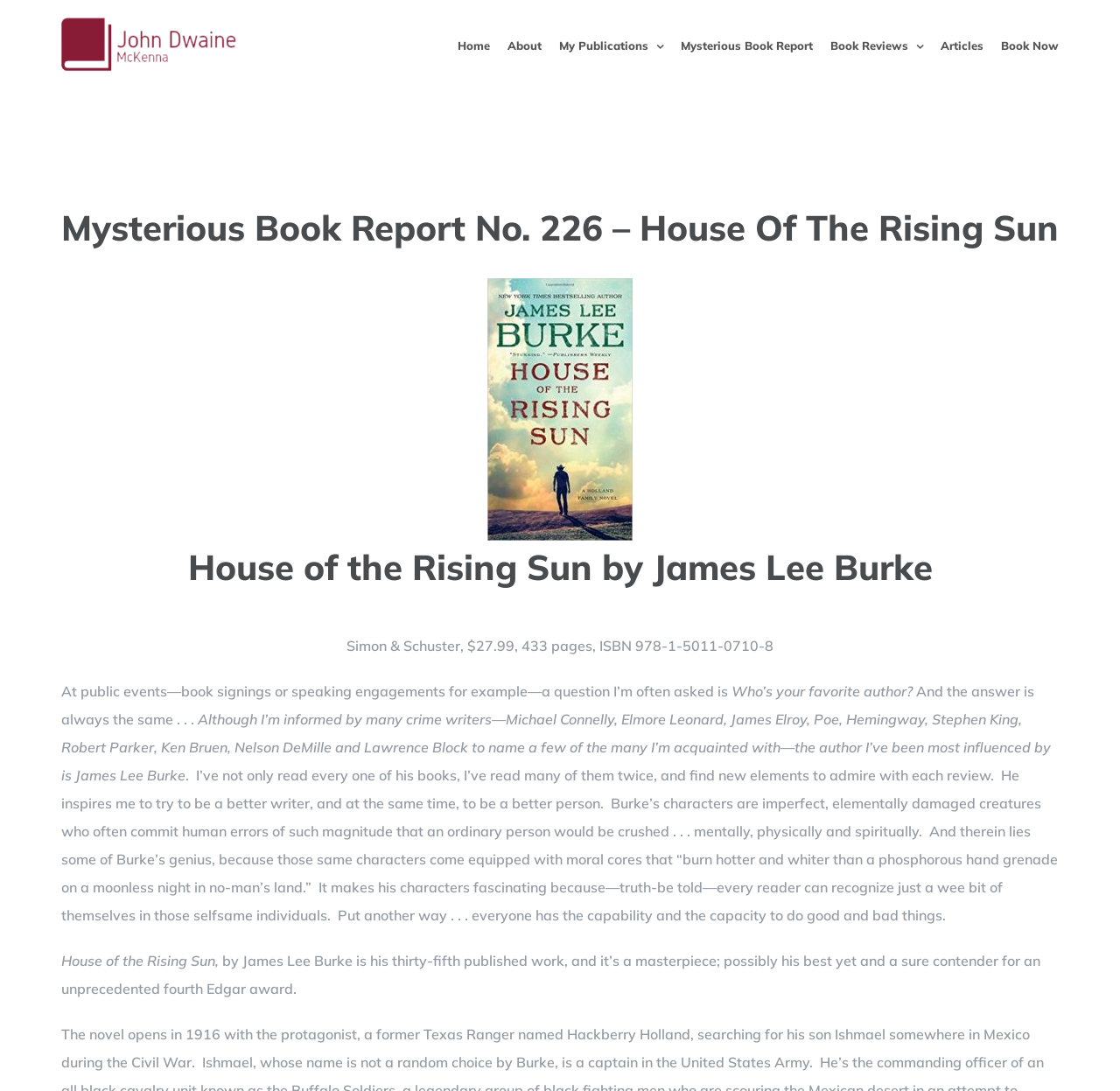Please identify and generate the text content of the webpage's main heading.

Mysterious Book Report No. 226 – House Of The Rising Sun